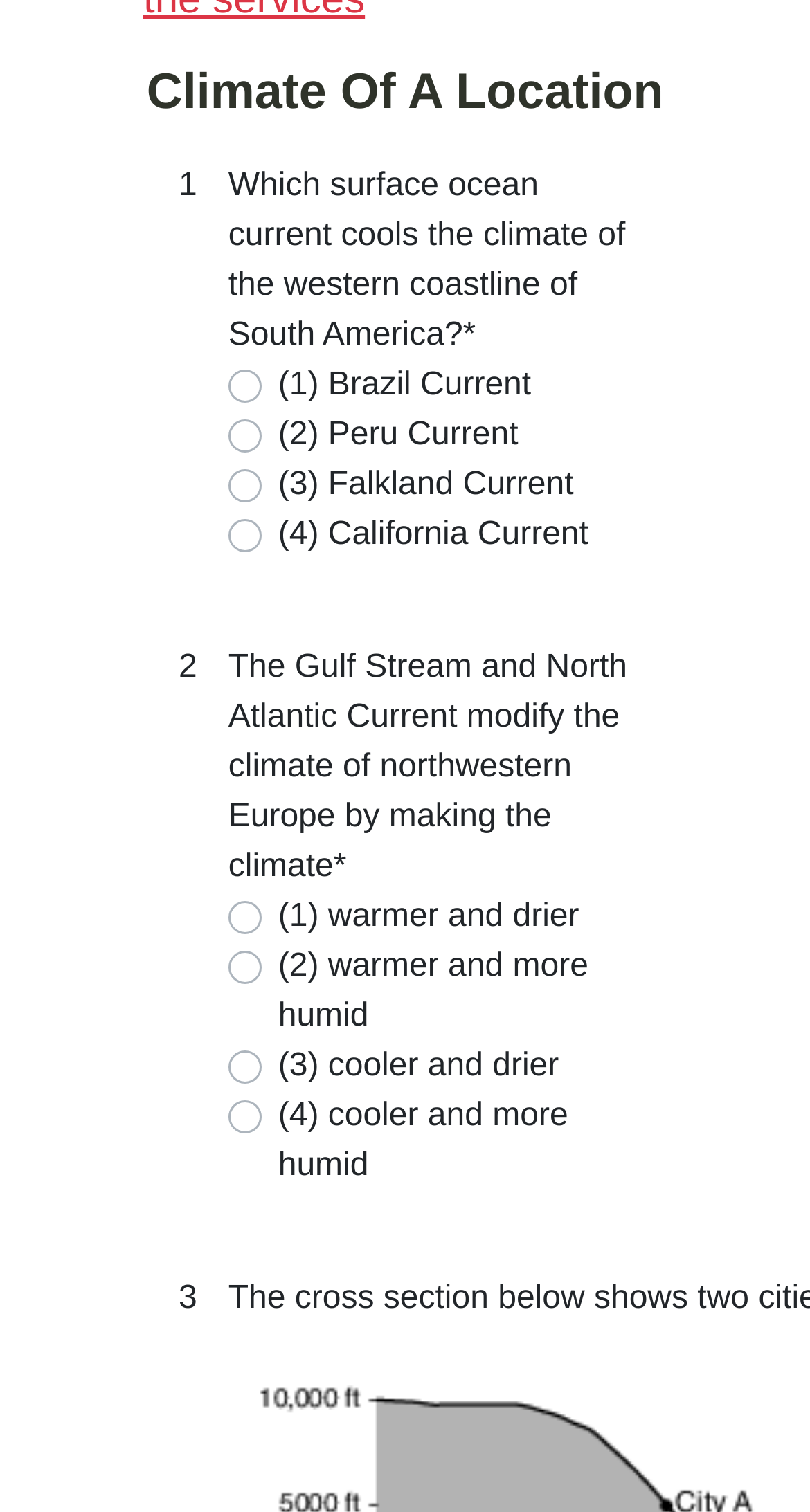Can you specify the bounding box coordinates for the region that should be clicked to fulfill this instruction: "Select '(2) Peru Current'".

[0.282, 0.272, 0.323, 0.299]